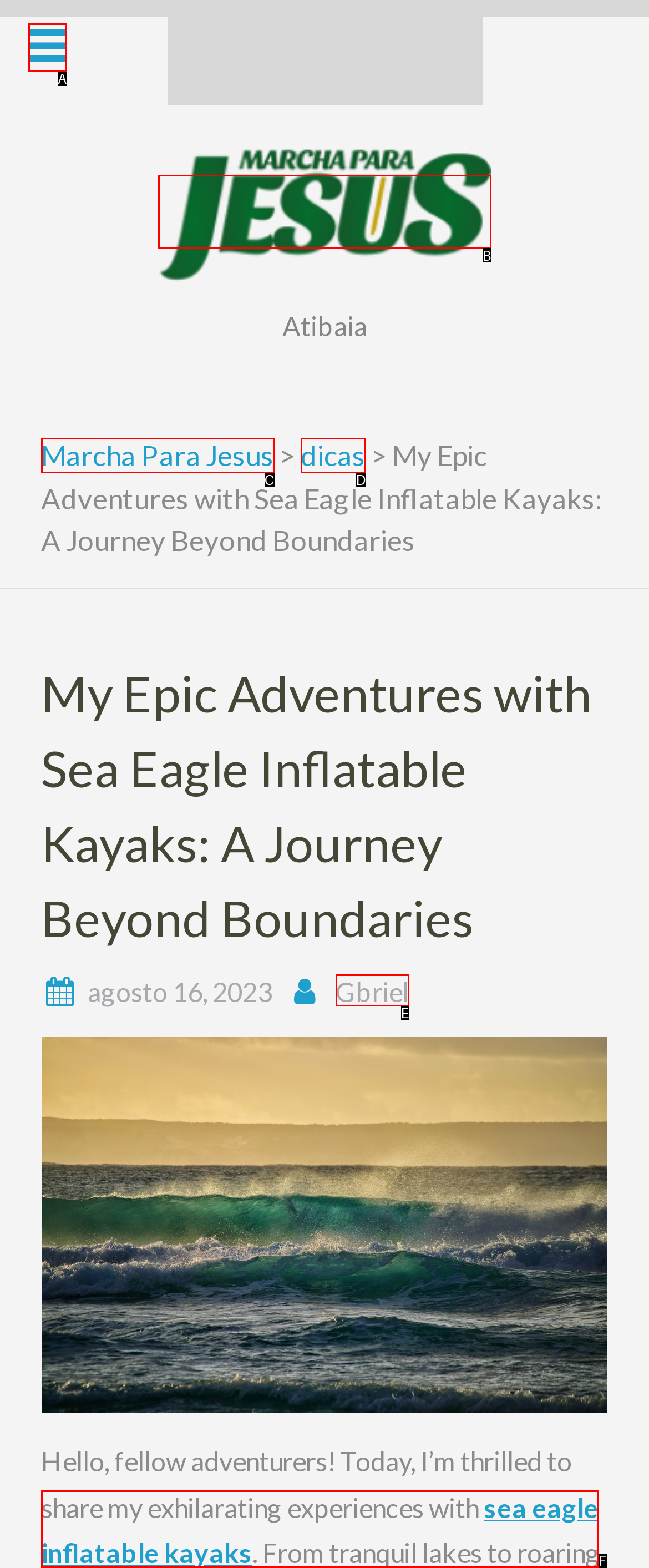Find the option that fits the given description: alt="Marcha Para Jesus"
Answer with the letter representing the correct choice directly.

B